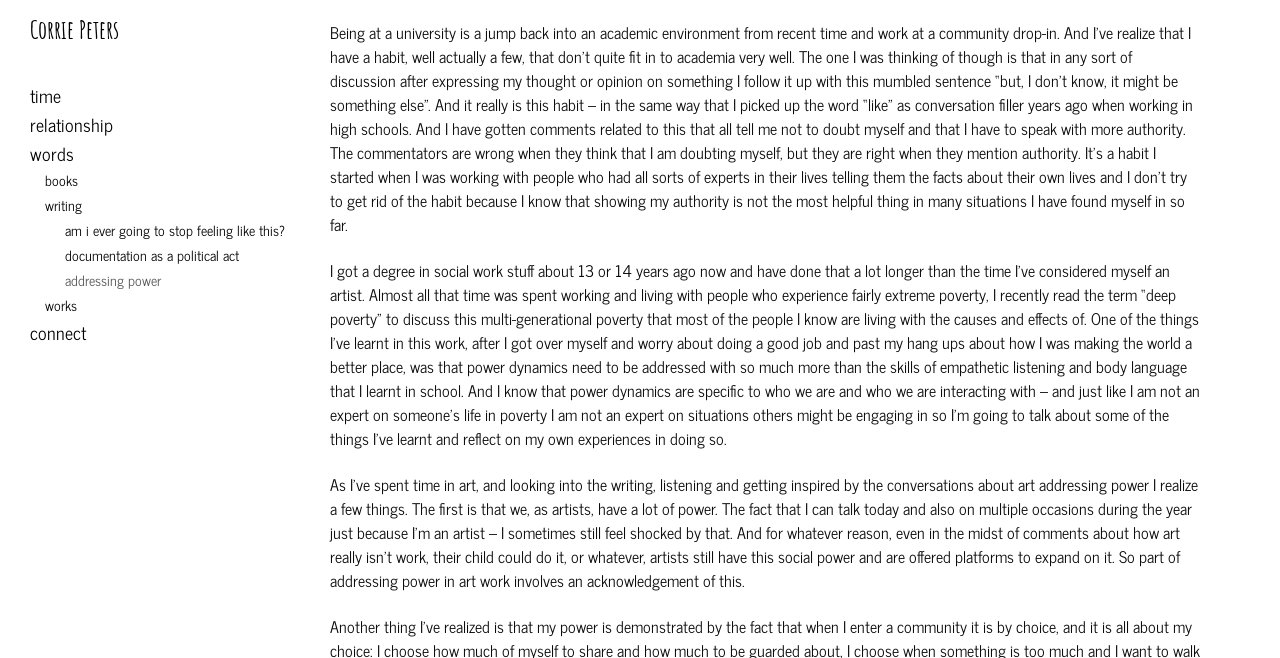Please predict the bounding box coordinates (top-left x, top-left y, bottom-right x, bottom-right y) for the UI element in the screenshot that fits the description: works

[0.016, 0.445, 0.241, 0.483]